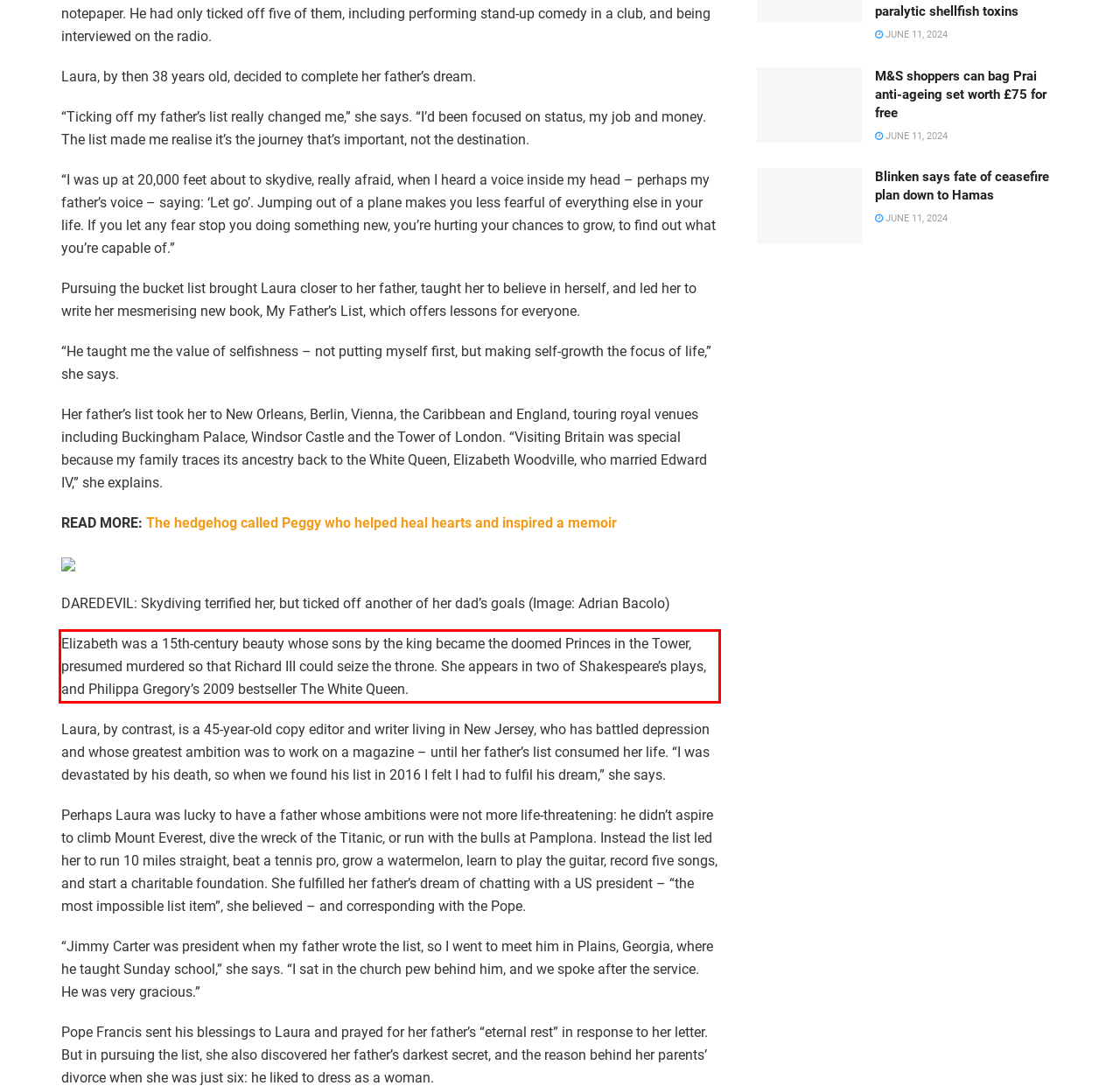By examining the provided screenshot of a webpage, recognize the text within the red bounding box and generate its text content.

Elizabeth was a 15th-century beauty whose sons by the king became the doomed Princes in the Tower, presumed murdered so that Richard III could seize the throne. She appears in two of Shakespeare’s plays, and Philippa Gregory’s 2009 bestseller The White Queen.